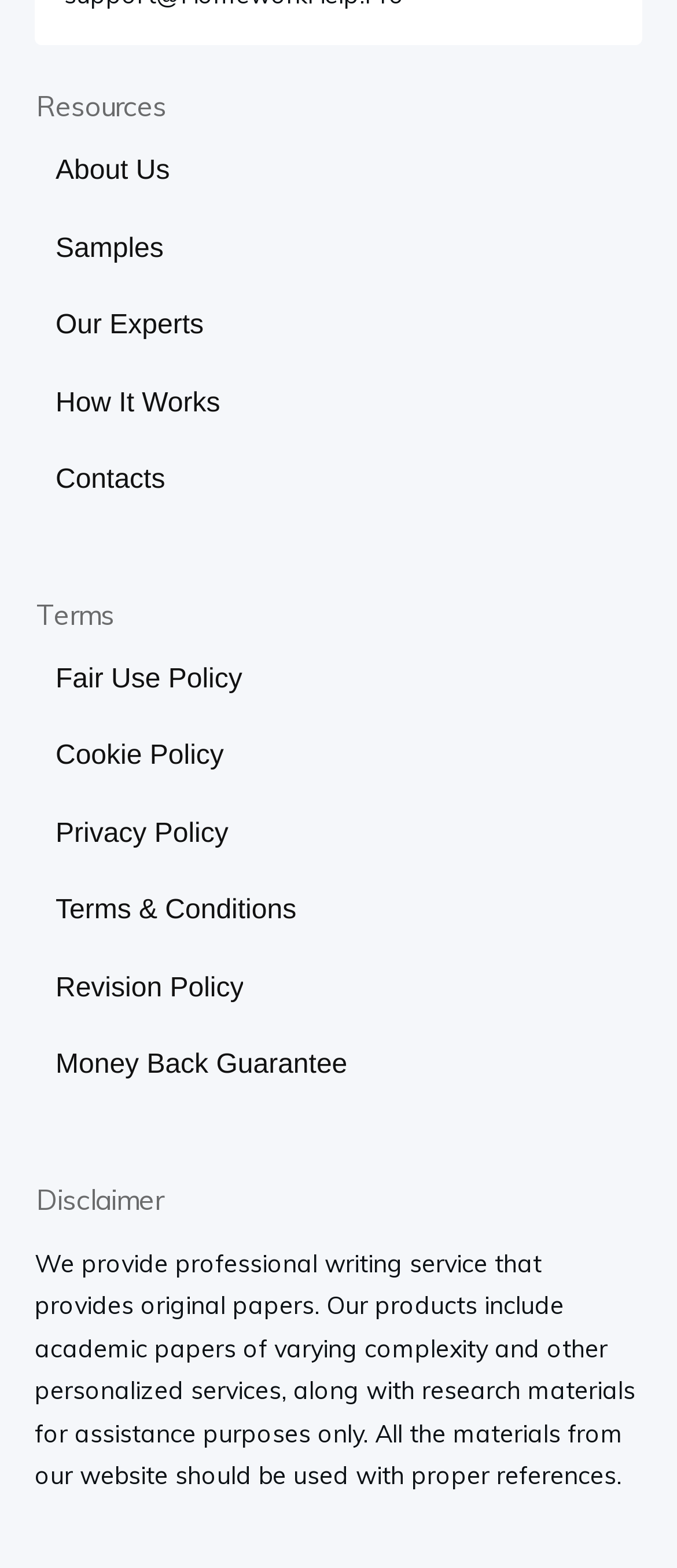Please identify the bounding box coordinates of the element's region that should be clicked to execute the following instruction: "view Terms & Conditions". The bounding box coordinates must be four float numbers between 0 and 1, i.e., [left, top, right, bottom].

[0.082, 0.569, 0.438, 0.594]